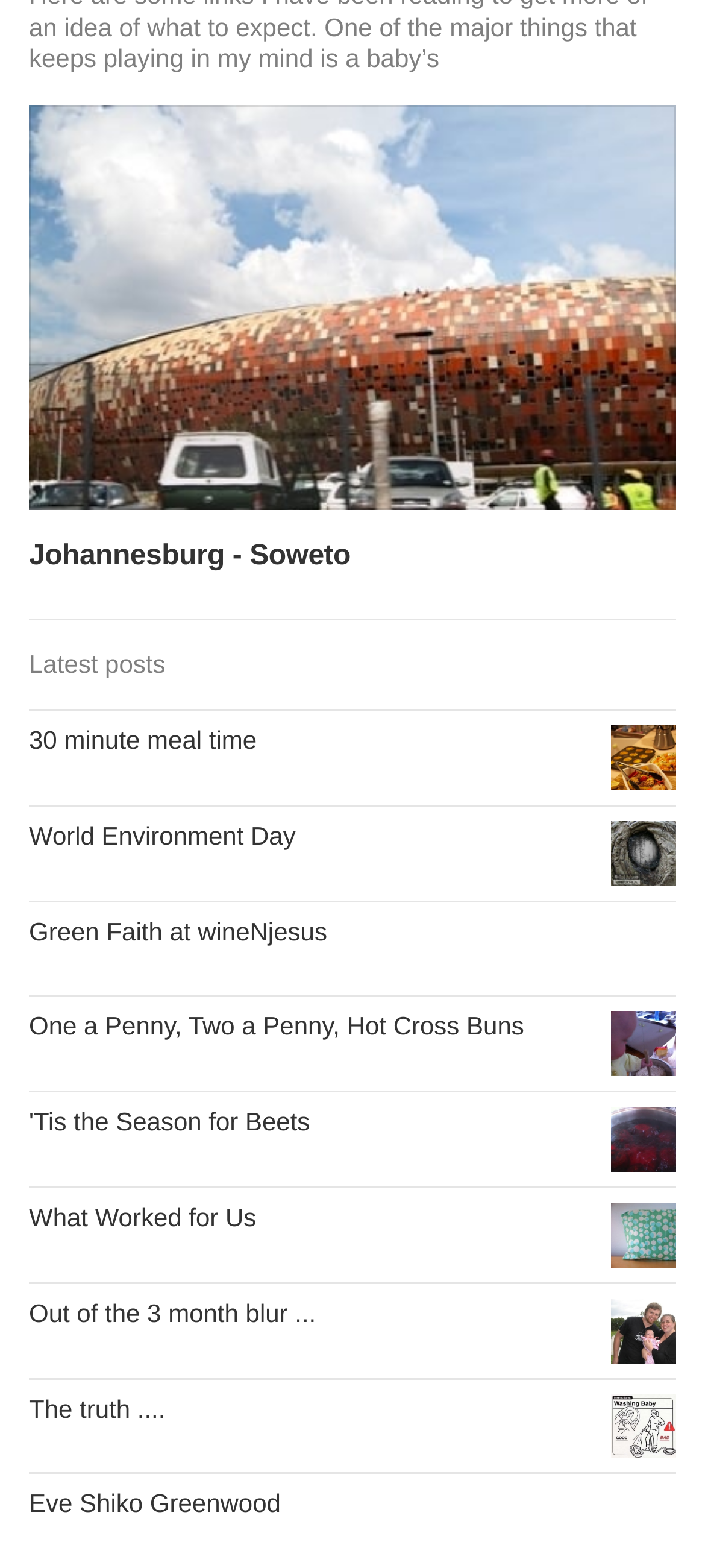Can you determine the bounding box coordinates of the area that needs to be clicked to fulfill the following instruction: "Click on the link to Johannesburg - Soweto"?

[0.041, 0.066, 0.959, 0.394]